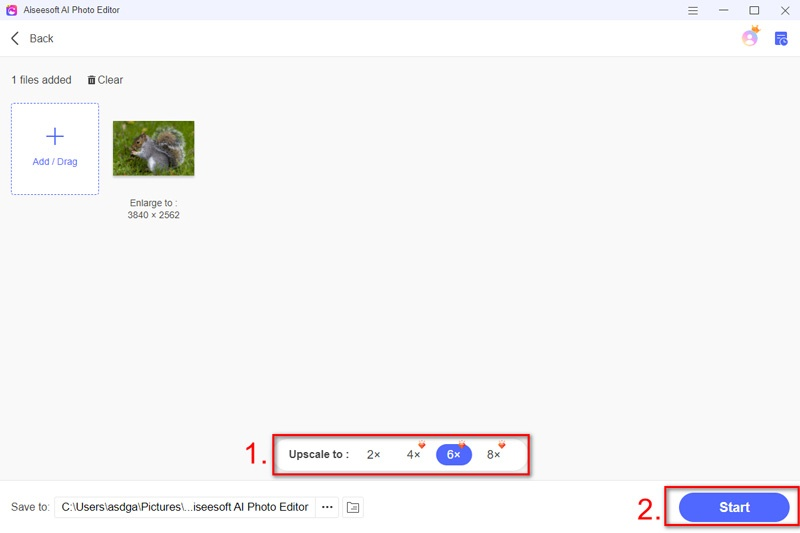Based on the image, provide a detailed and complete answer to the question: 
What is the default upscaling option?

The upscaling options are prominently displayed below the enlargement details, and the 6× option is highlighted, suggesting it is the selected setting for upscaling.